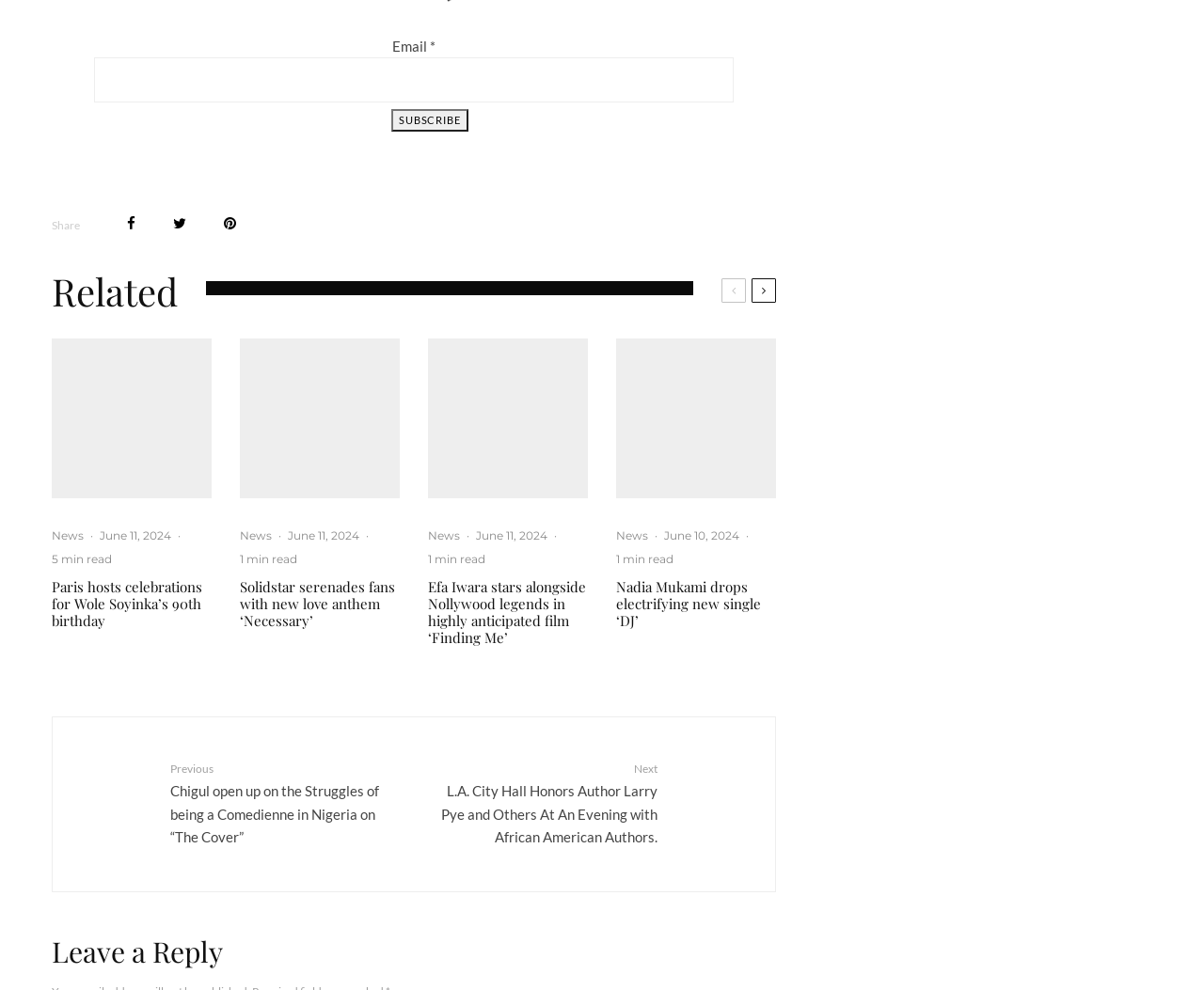Identify the bounding box coordinates of the section to be clicked to complete the task described by the following instruction: "Read article about Wole Soyinka's 90th birthday". The coordinates should be four float numbers between 0 and 1, formatted as [left, top, right, bottom].

[0.043, 0.577, 0.176, 0.636]